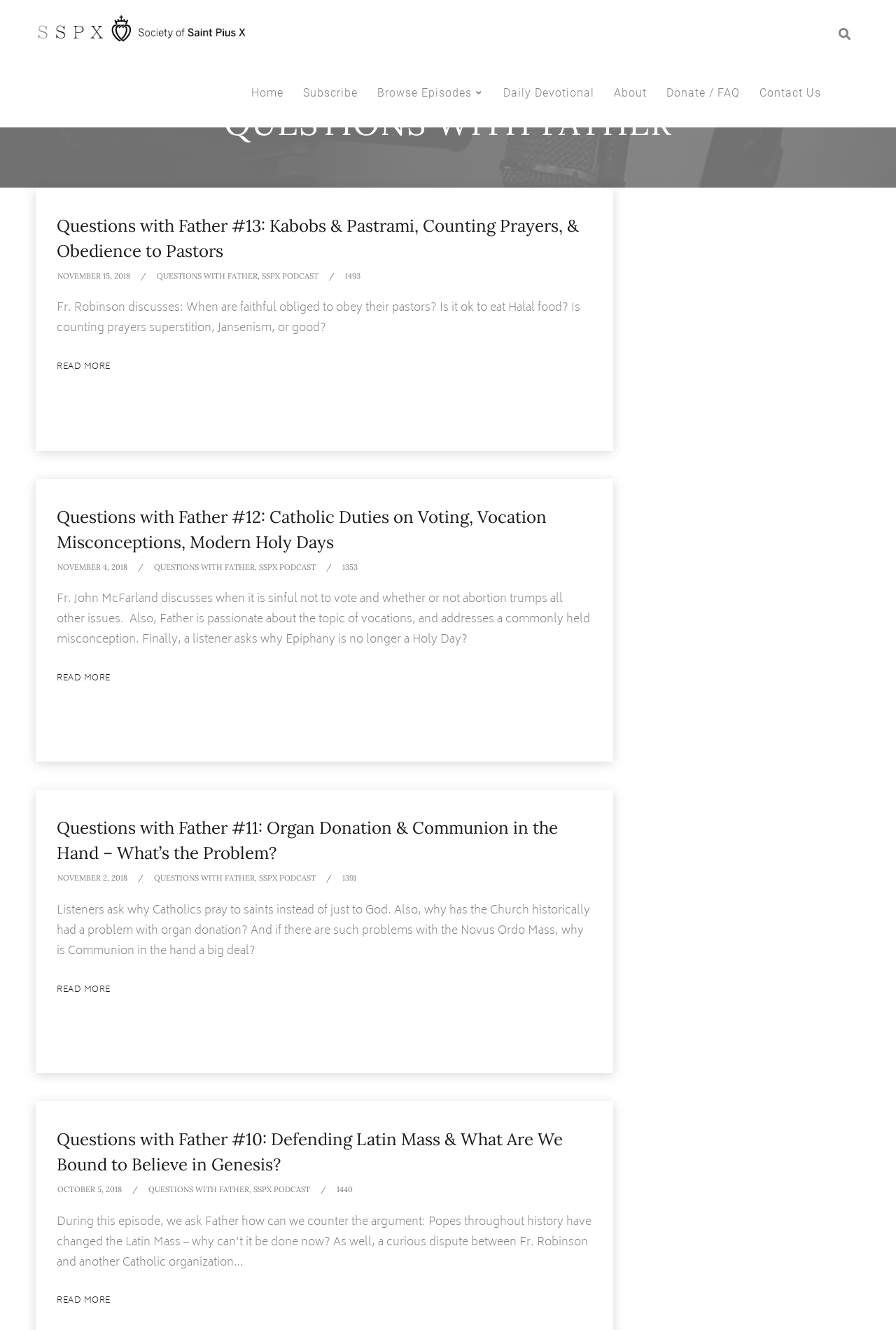Show the bounding box coordinates for the element that needs to be clicked to execute the following instruction: "View the article about Common Errors In Selecting Emergency Plumbing Experts". Provide the coordinates in the form of four float numbers between 0 and 1, i.e., [left, top, right, bottom].

None